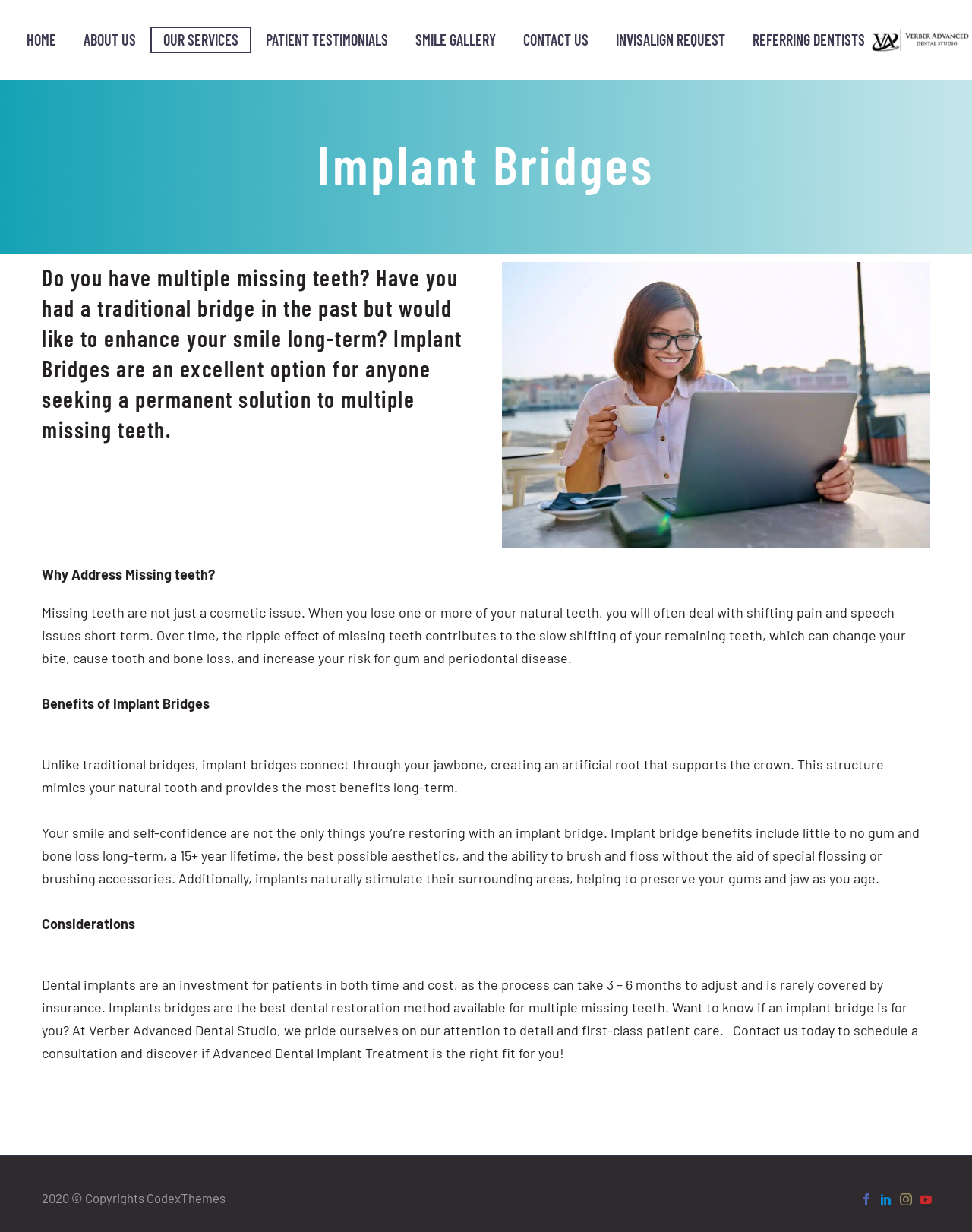What is the main topic of this webpage?
Please provide a single word or phrase as your answer based on the screenshot.

Implant Bridges